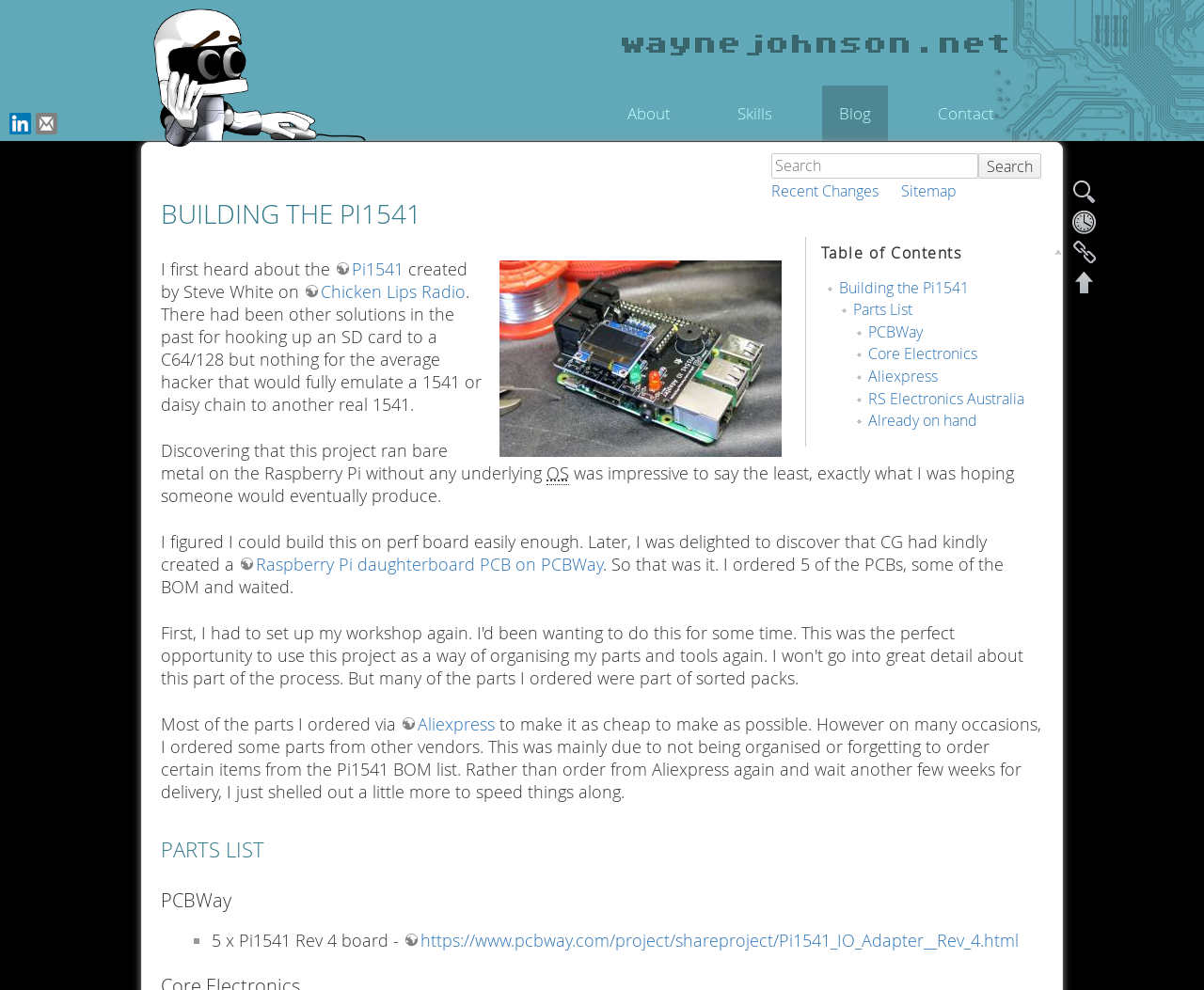Provide your answer in one word or a succinct phrase for the question: 
What is the project about?

Building the Pi1541